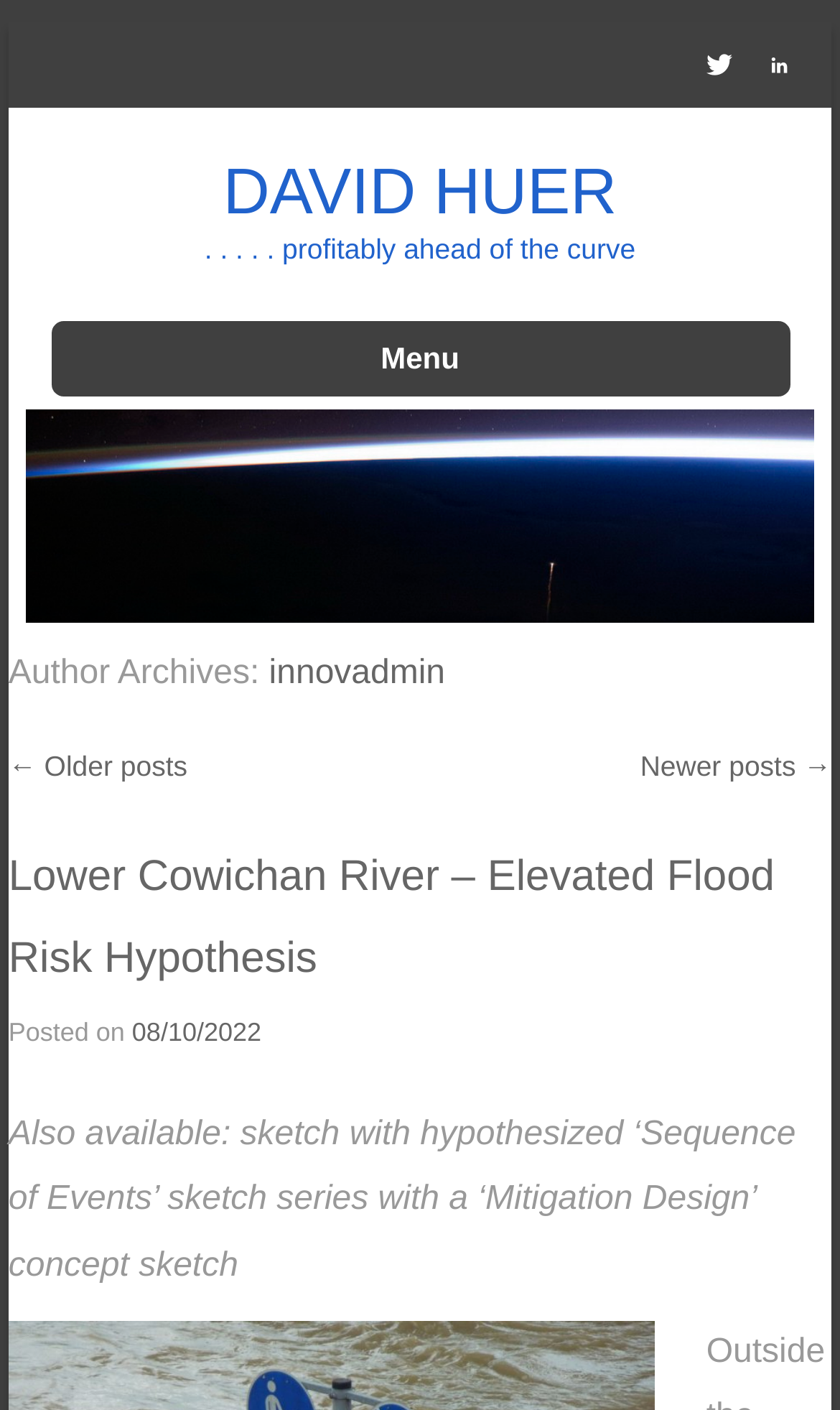Find and indicate the bounding box coordinates of the region you should select to follow the given instruction: "check date of post".

[0.157, 0.722, 0.311, 0.743]